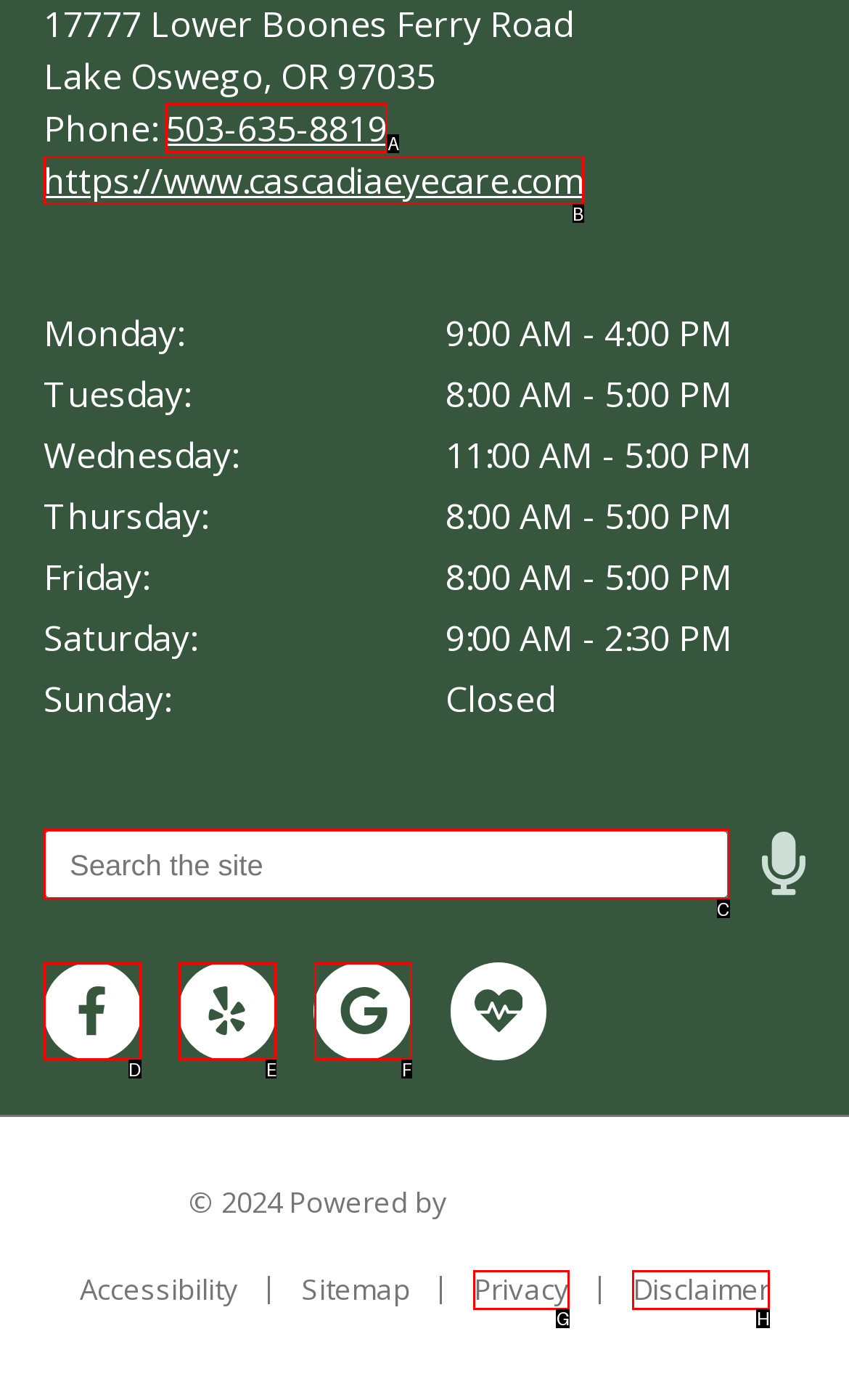Select the correct option from the given choices to perform this task: Call the office. Provide the letter of that option.

A